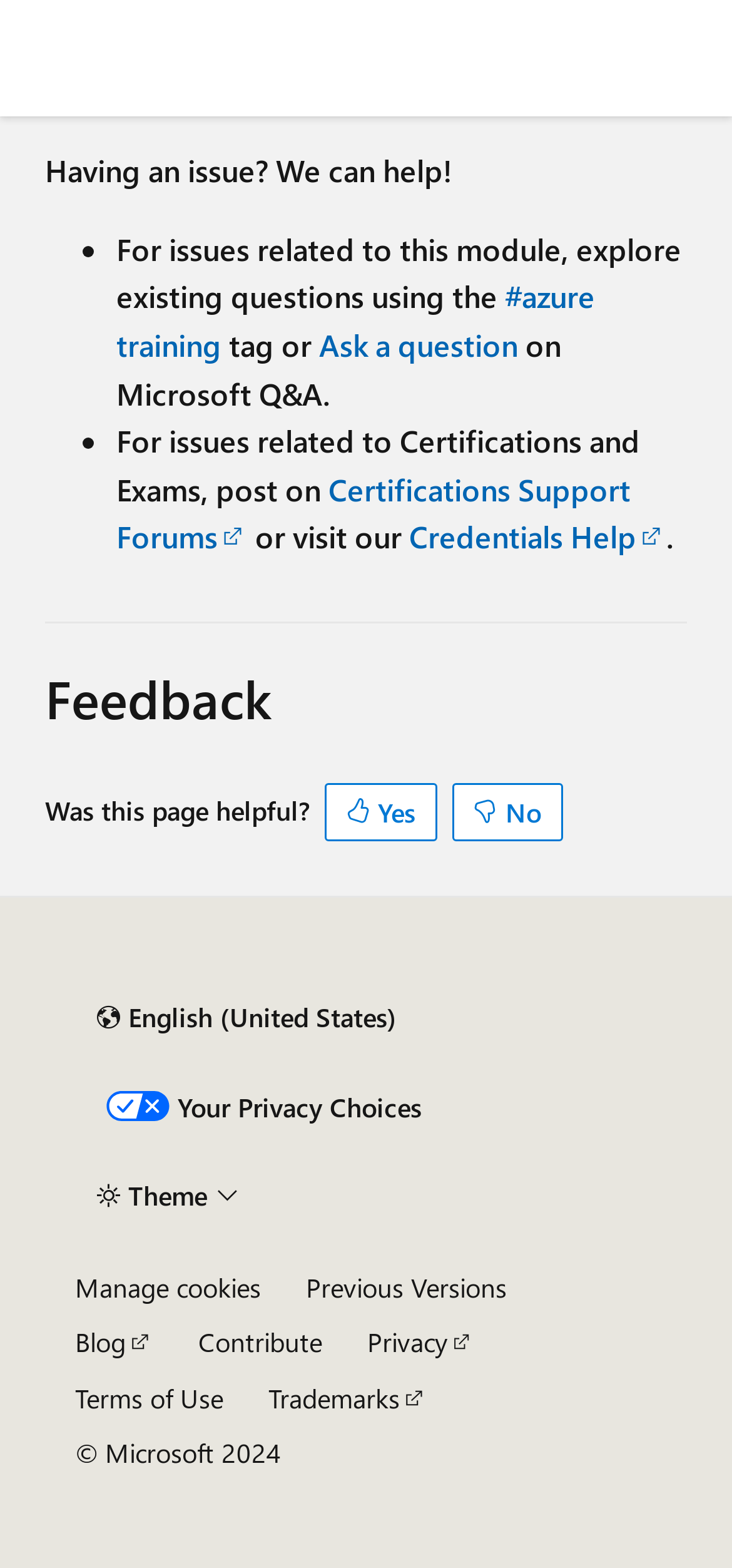Refer to the element description Terms of Use and identify the corresponding bounding box in the screenshot. Format the coordinates as (top-left x, top-left y, bottom-right x, bottom-right y) with values in the range of 0 to 1.

[0.103, 0.88, 0.305, 0.903]